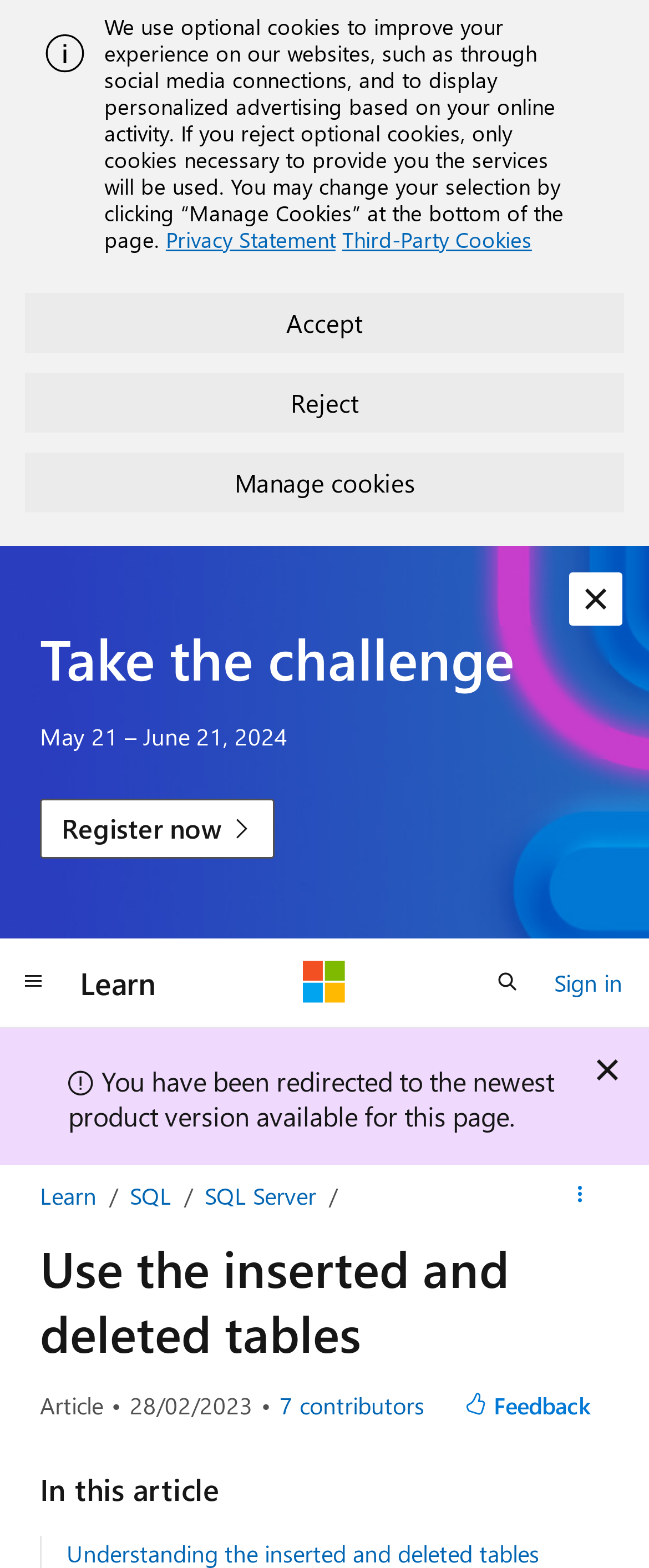Can you find the bounding box coordinates for the element to click on to achieve the instruction: "Search"?

[0.731, 0.607, 0.833, 0.646]